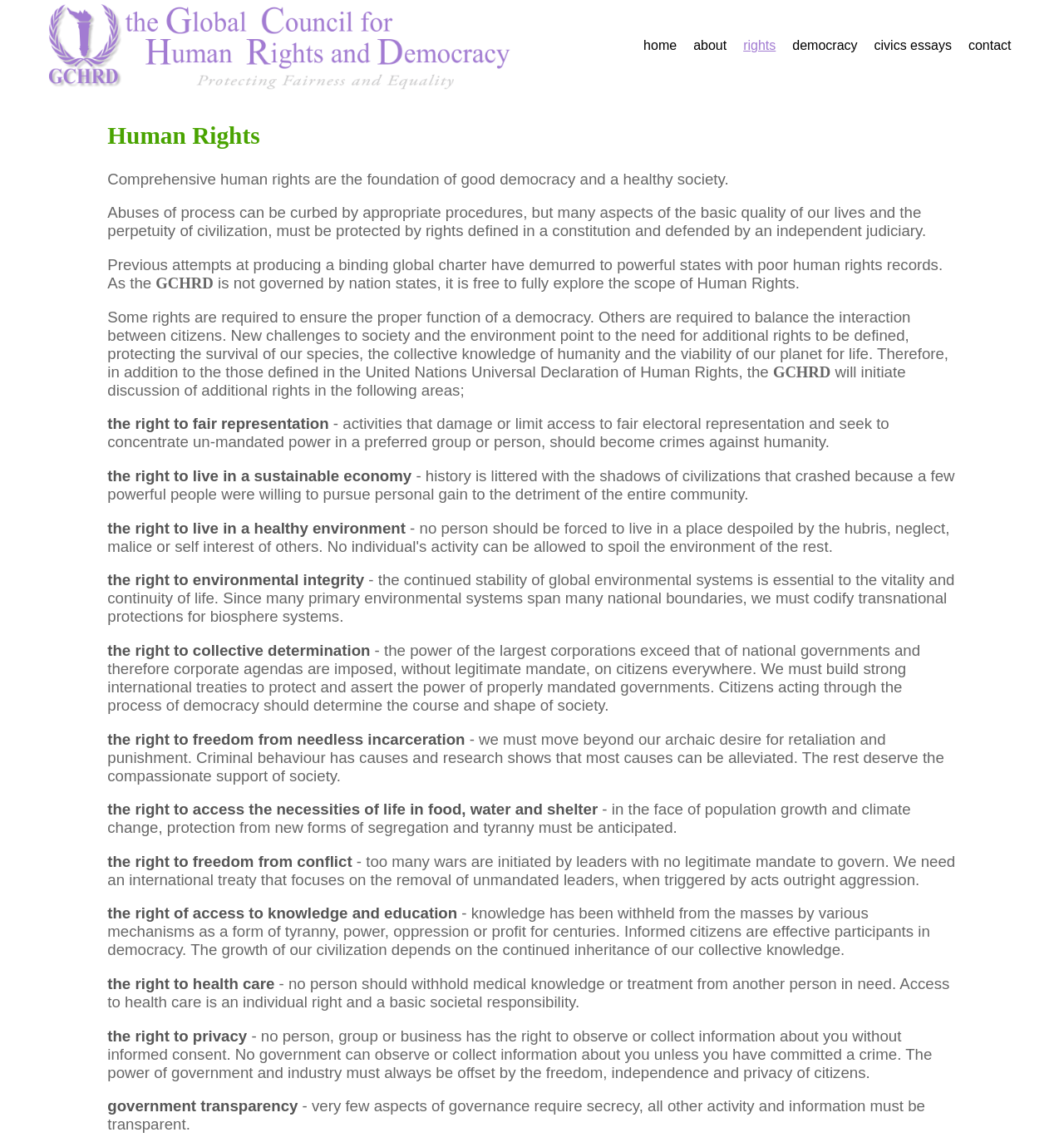Please give a one-word or short phrase response to the following question: 
What is the purpose of the GCHRD?

To explore the scope of Human Rights